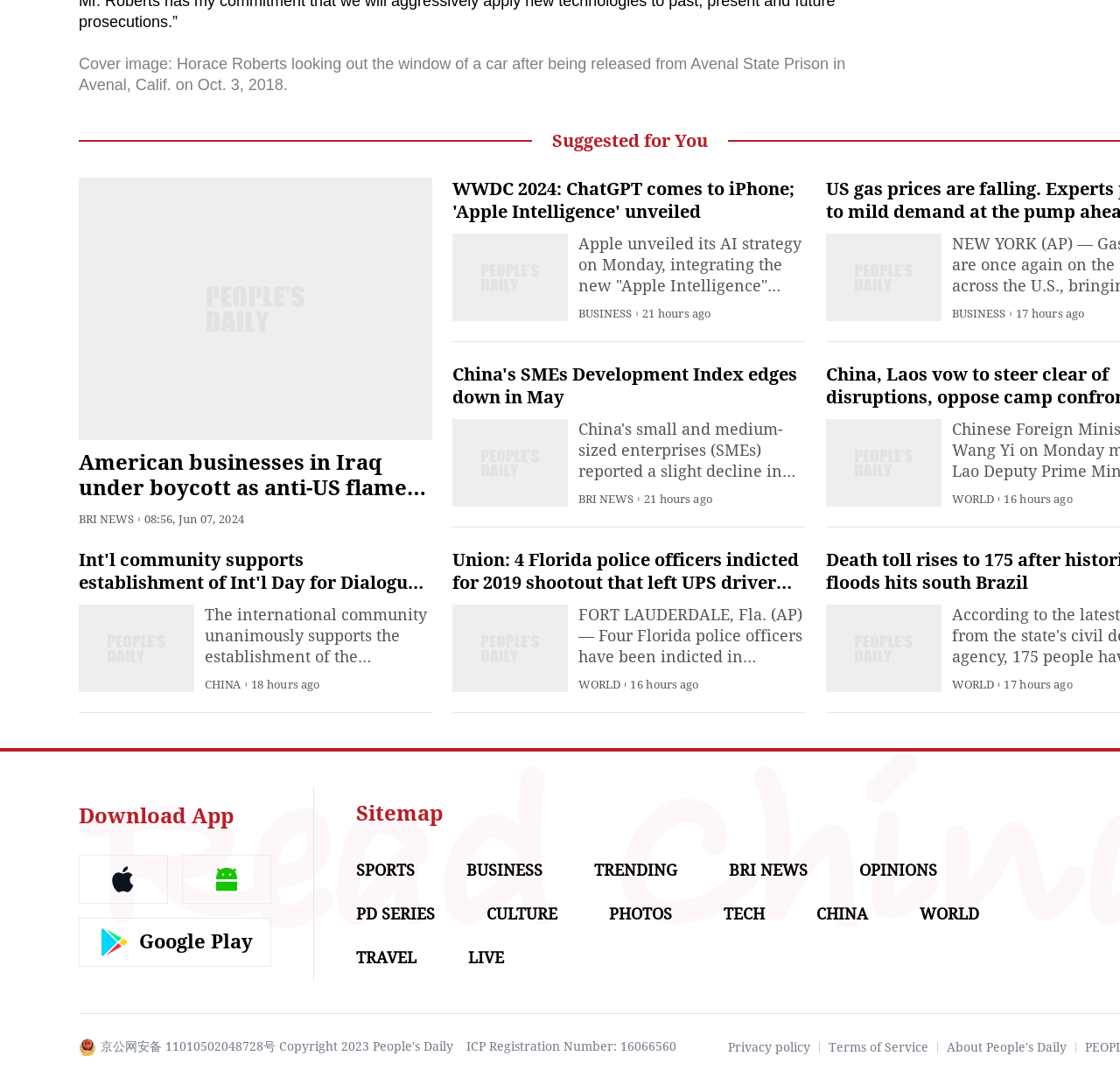What is the name of the prison mentioned in the cover image?
Could you answer the question with a detailed and thorough explanation?

The cover image has a description 'Cover image: Horace Roberts looking out the window of a car after being released from Avenal State Prison in Avenal, Calif. on Oct. 3, 2018.' From this description, we can infer that the name of the prison mentioned is Avenal State Prison.